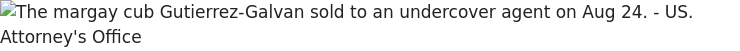When was the transaction involving the margay cub made?
Please utilize the information in the image to give a detailed response to the question.

According to the caption, the transaction involving the margay cub was made on August 24, when Gutierrez-Galvan sold the cub to an undercover agent.